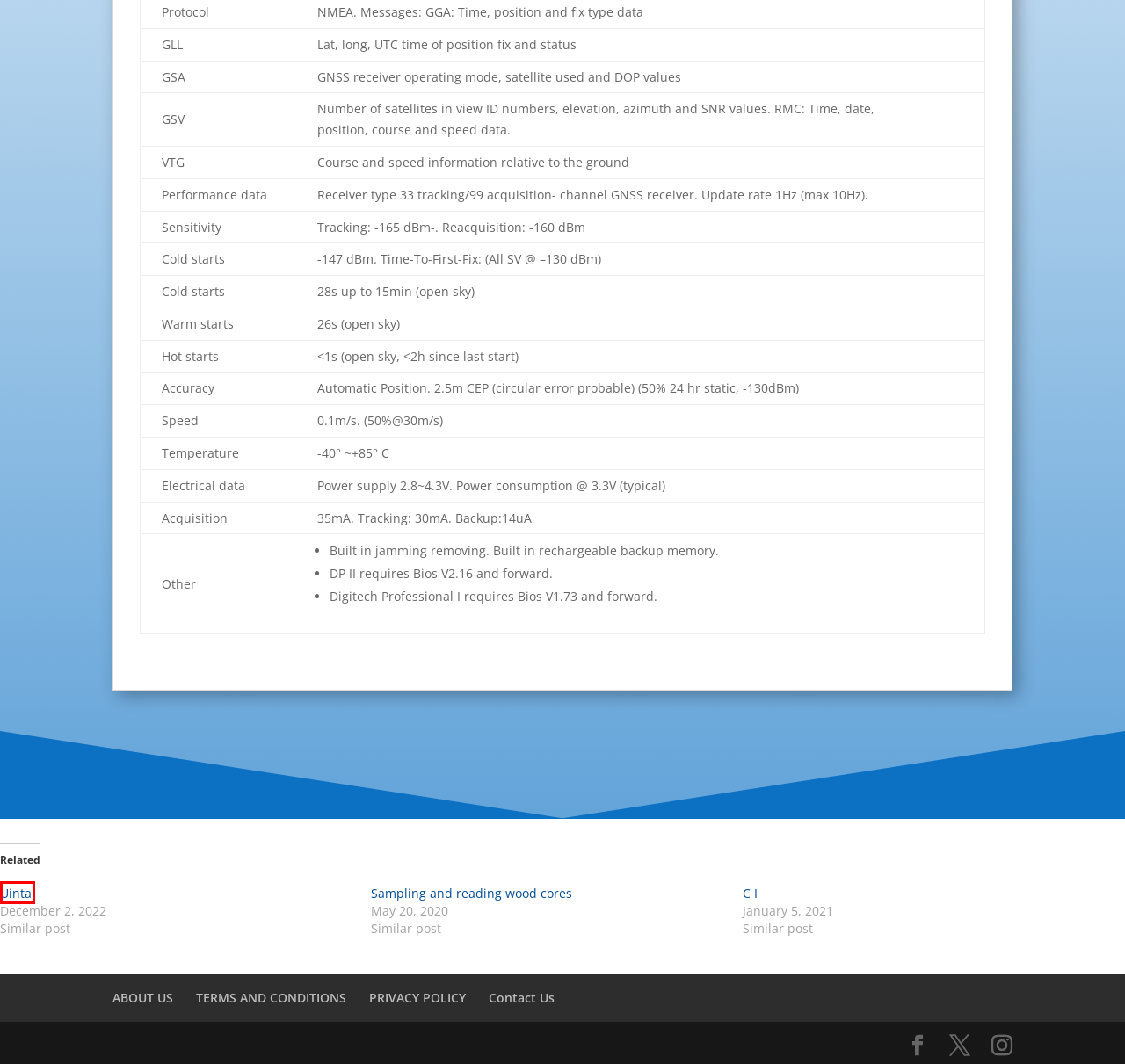With the provided webpage screenshot containing a red bounding box around a UI element, determine which description best matches the new webpage that appears after clicking the selected element. The choices are:
A. ABOUT US | Haglöf Sweden AB
B. Haglof Tube | Haglöf Sweden AB
C. PRIVACY POLICY | Haglöf Sweden AB
D. C I | Haglöf Sweden AB
E. Sampling and reading wood cores | Haglöf Sweden AB
F. Get In Touch | Haglöf Sweden AB
G. TERMS AND CONDITIONS | Haglöf Sweden AB
H. Uinta | Haglöf Sweden AB

H